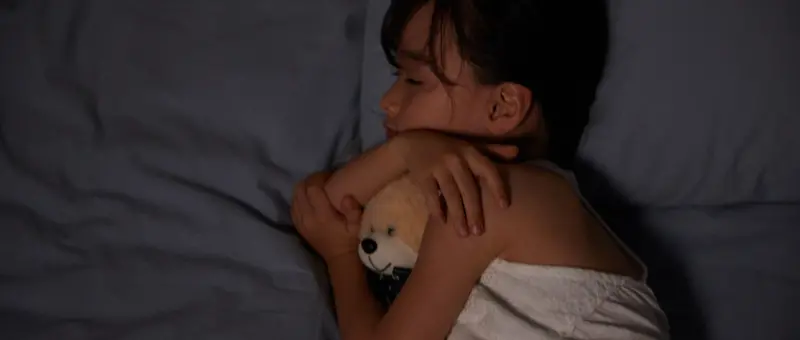What is the tone of the sheets and pillow?
Respond to the question with a single word or phrase according to the image.

Muted tones